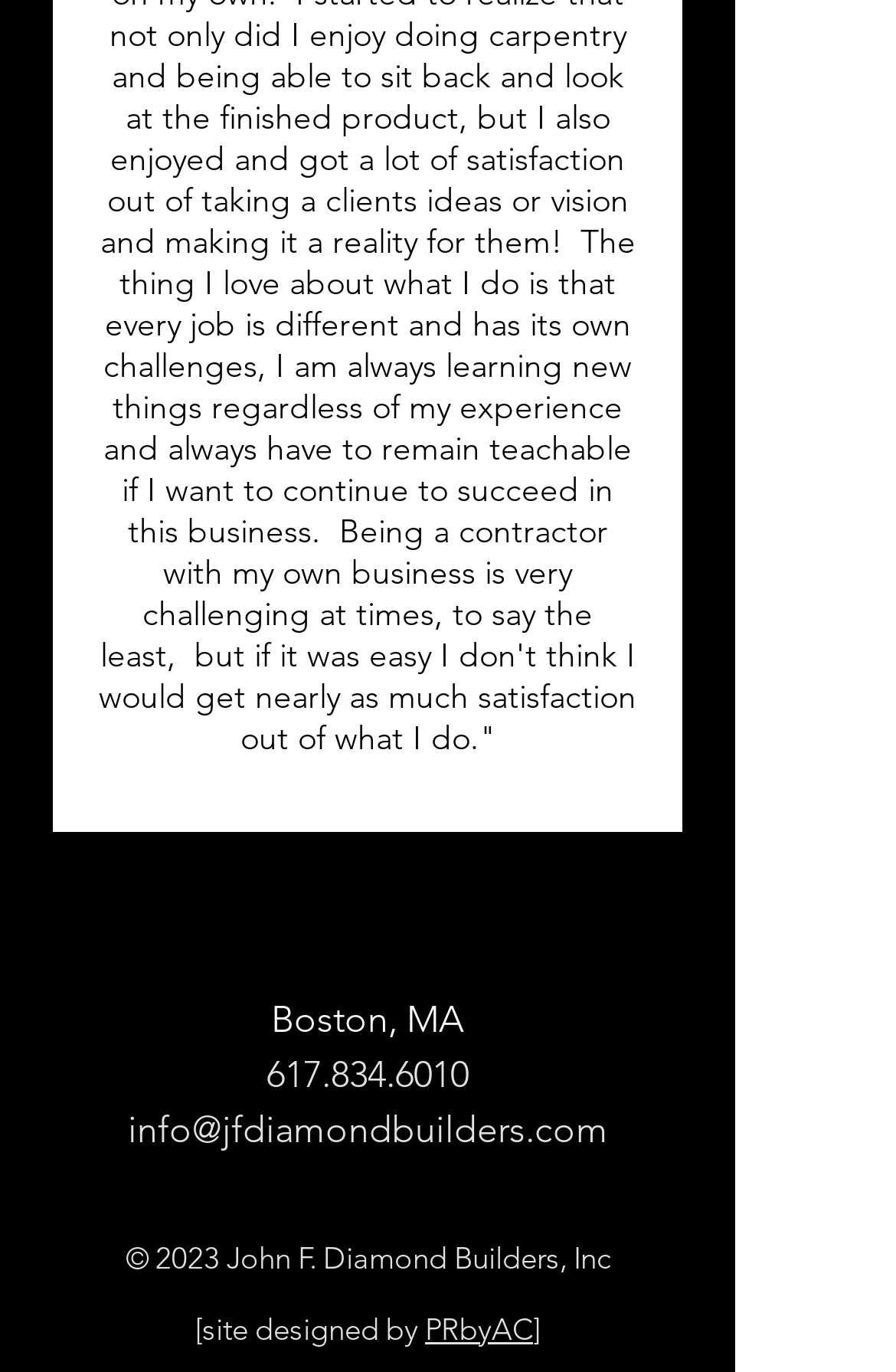Who designed the website of John F. Diamond Builders, Inc?
Please use the image to deliver a detailed and complete answer.

I found the website designer of John F. Diamond Builders, Inc by looking at the link element with the content 'PRbyAC' which is located at the bottom of the webpage.